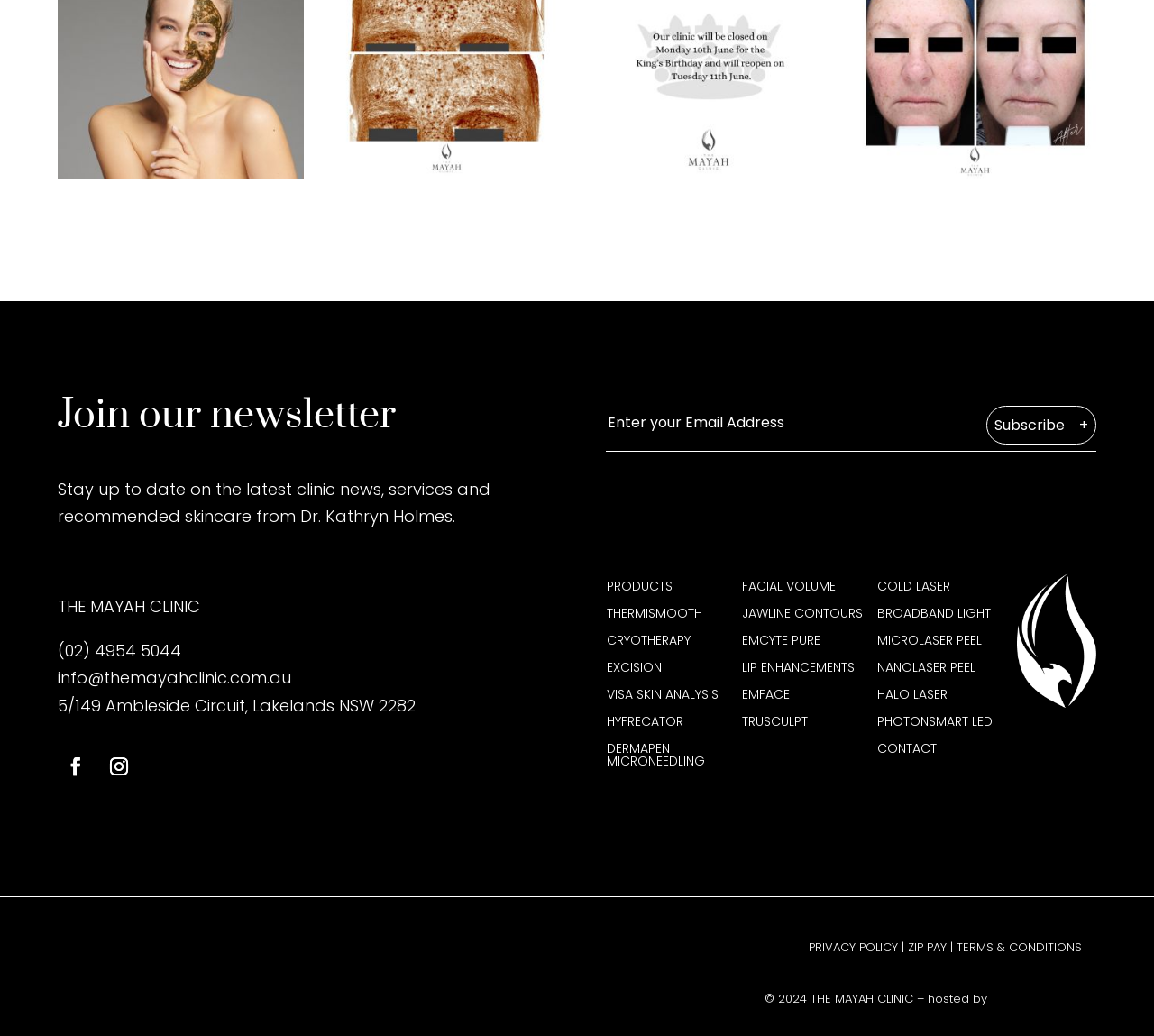Answer the following query with a single word or phrase:
What is the clinic's name?

THE MAYAH CLINIC